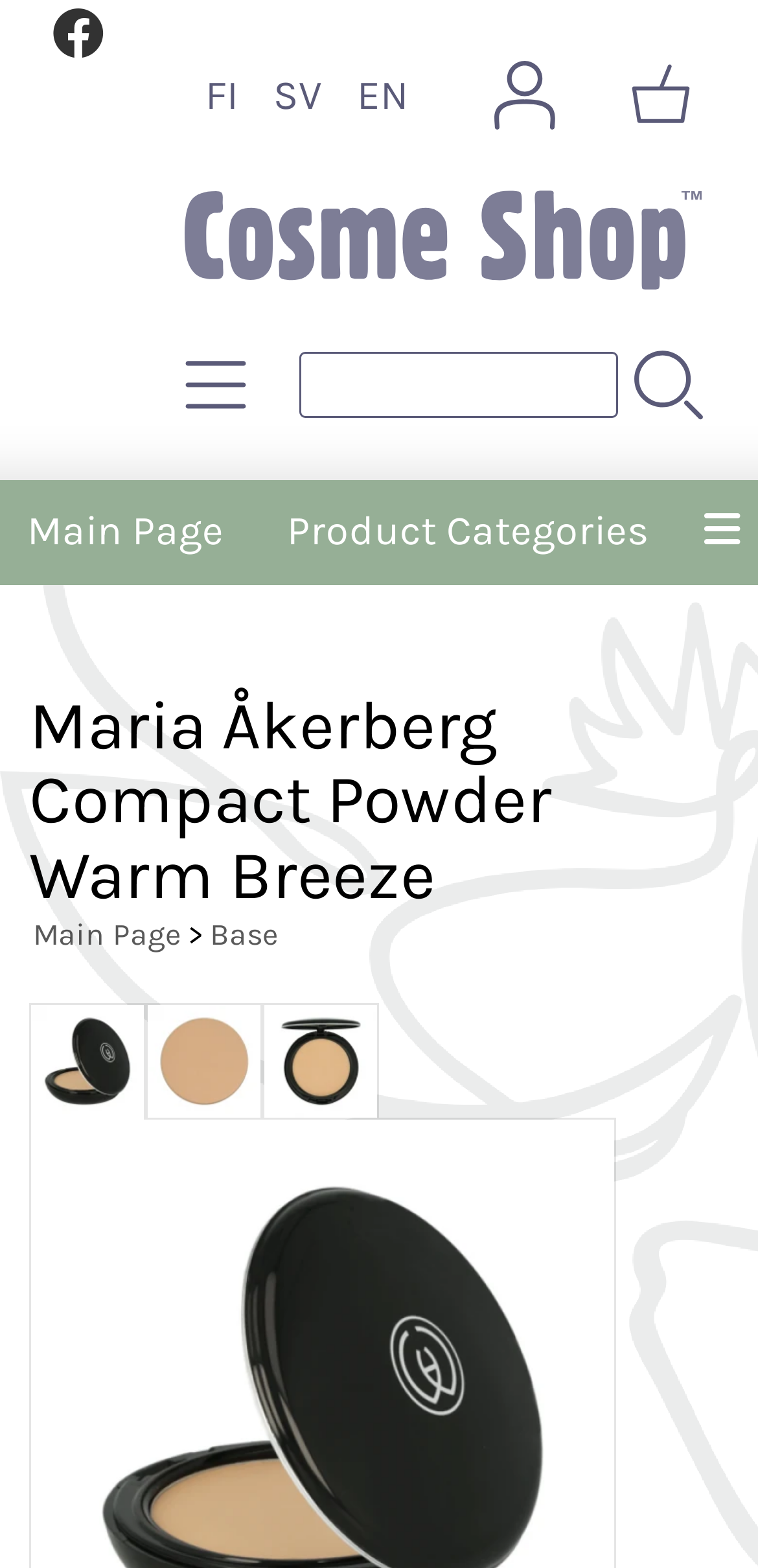Determine and generate the text content of the webpage's headline.

Maria Åkerberg Compact Powder Warm Breeze